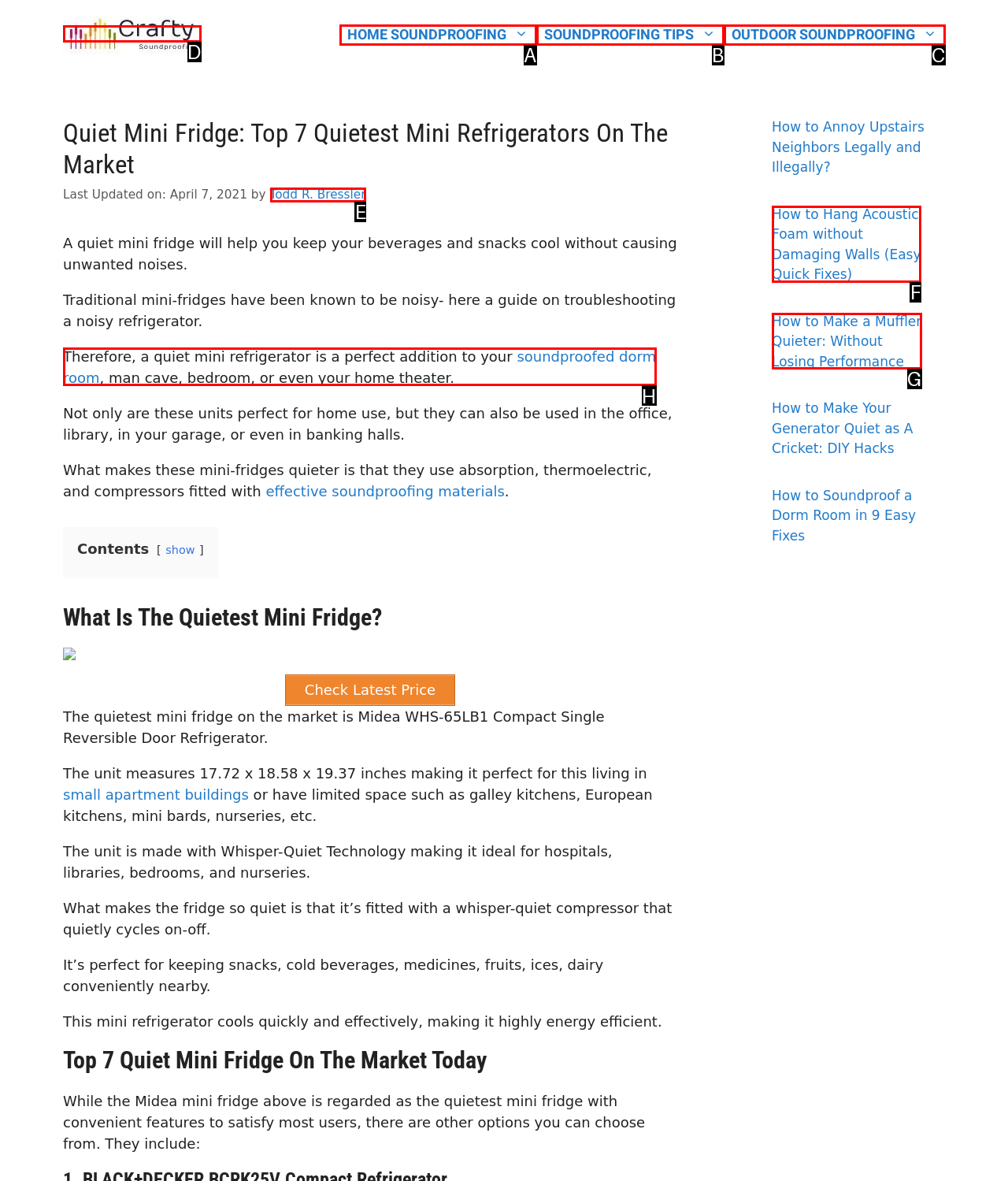Tell me which one HTML element I should click to complete the following task: Click on the 'Todd R. Bressler' link Answer with the option's letter from the given choices directly.

E